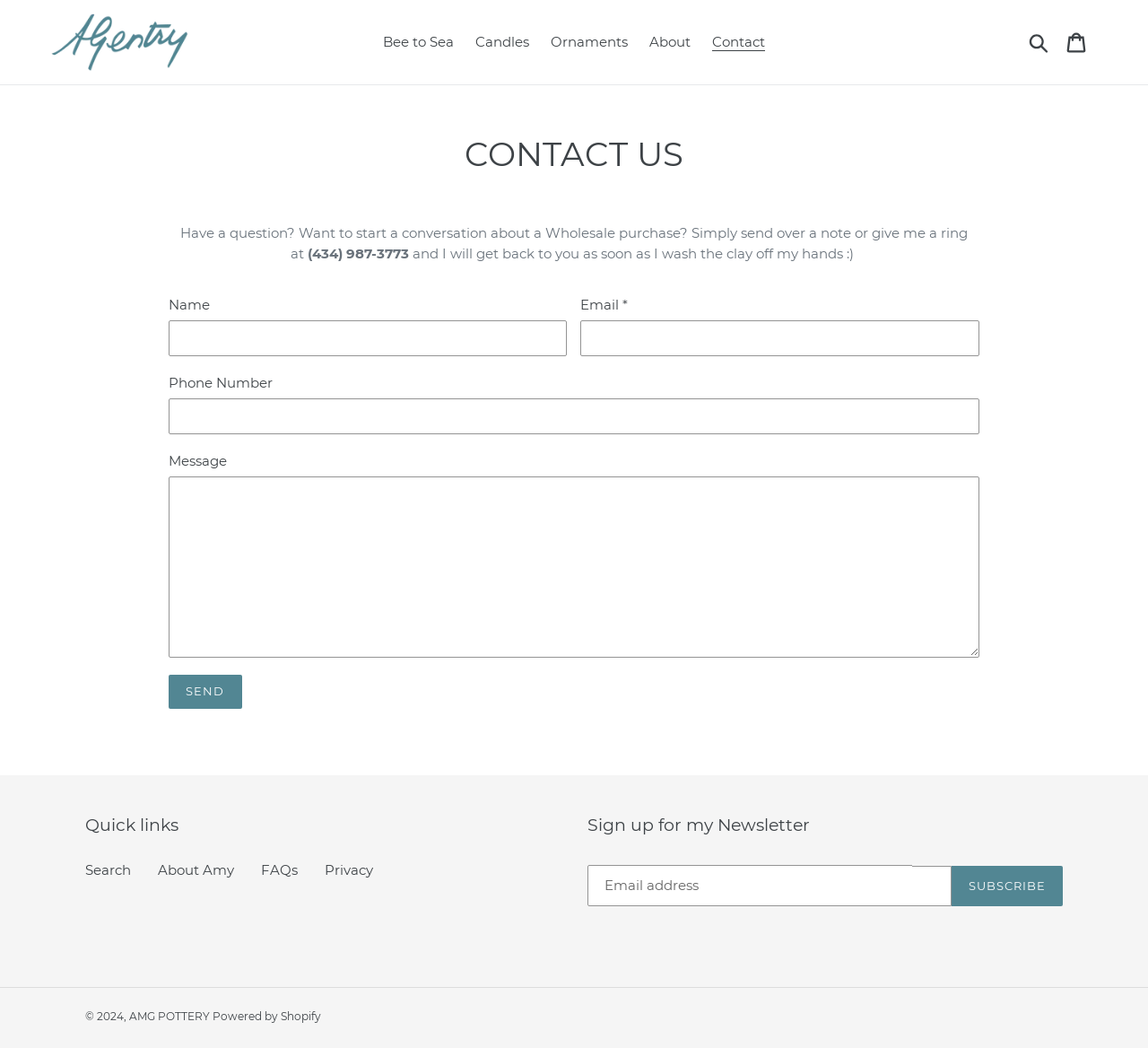Identify the bounding box of the UI component described as: "About Amy".

[0.138, 0.822, 0.204, 0.838]